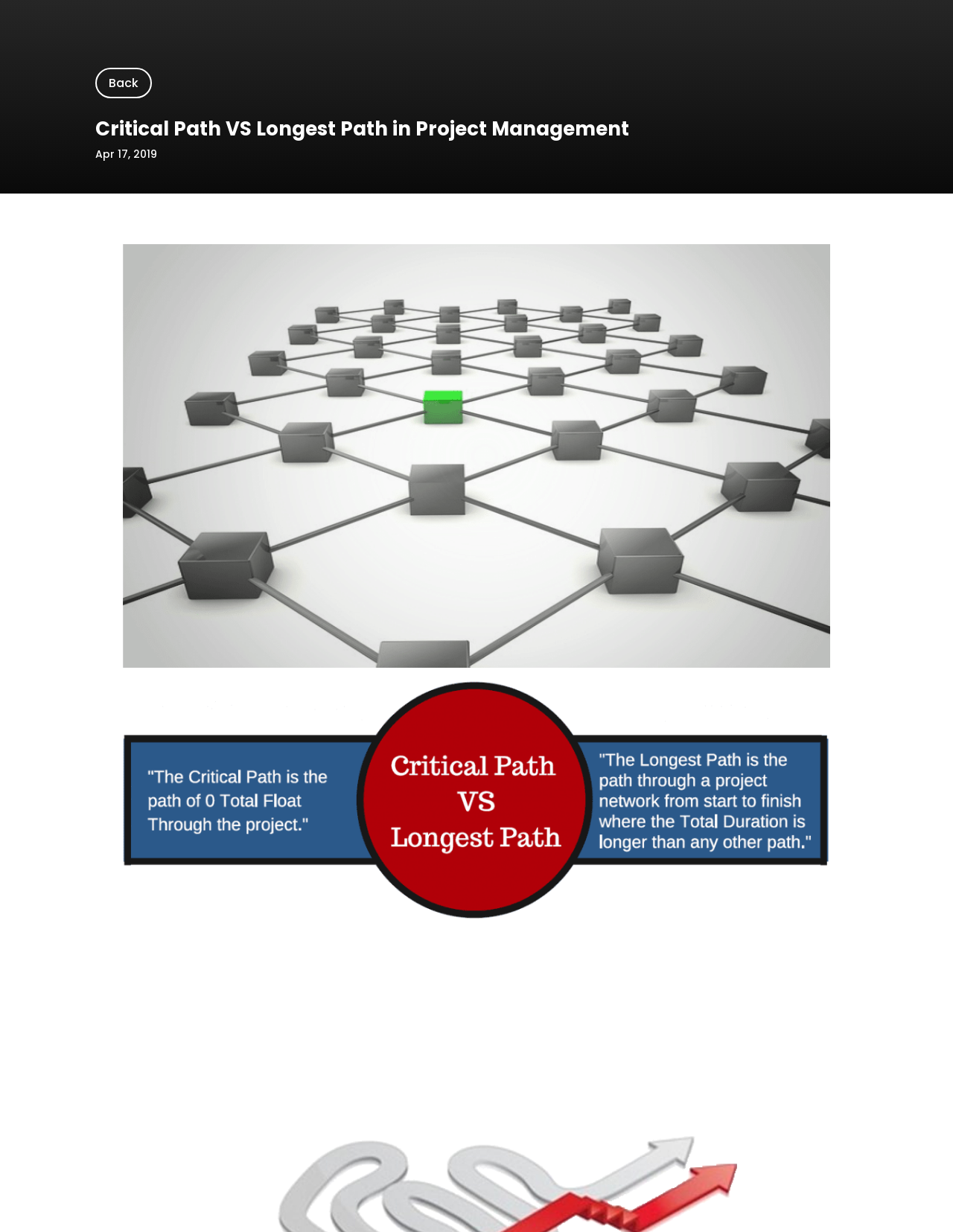What is the date of the article?
Using the information from the image, provide a comprehensive answer to the question.

I found the date of the article by looking at the static text element with the bounding box coordinates [0.1, 0.119, 0.165, 0.131], which contains the text 'Apr 17, 2019'.